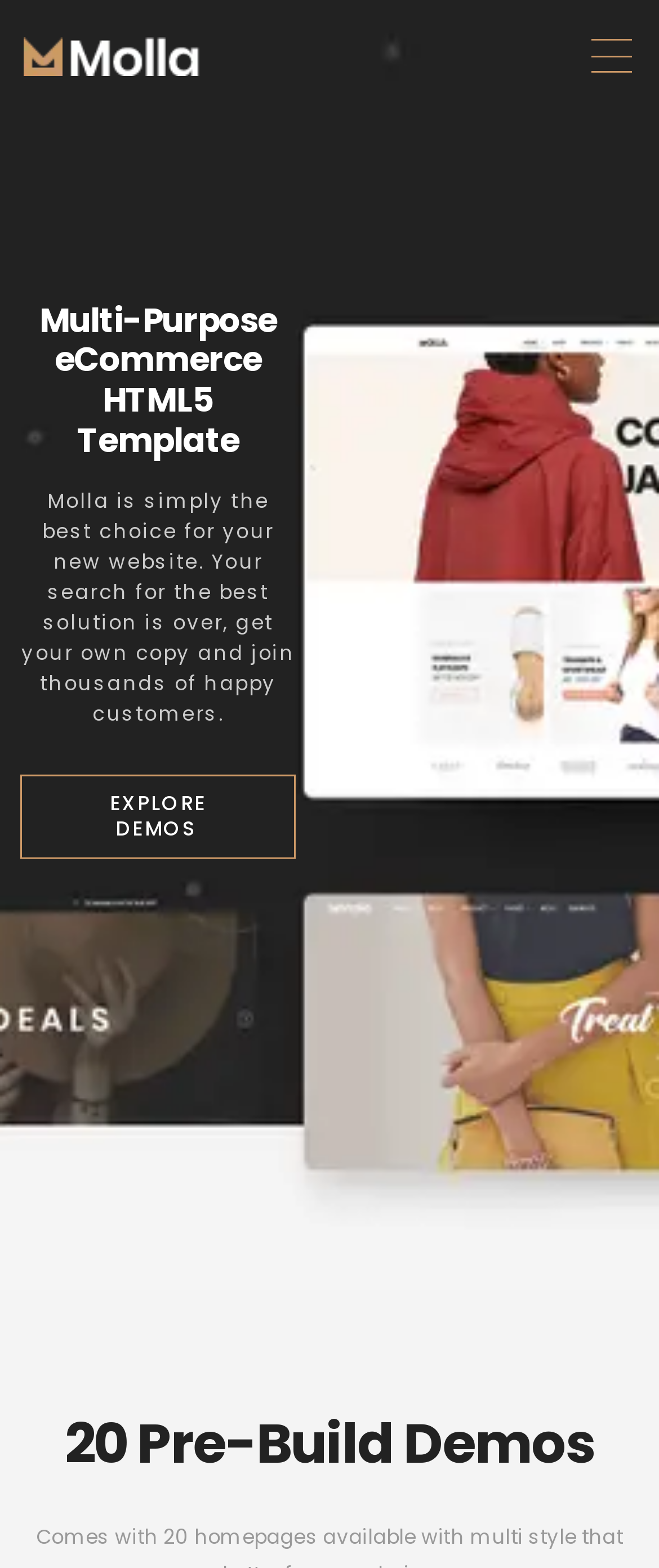Determine the bounding box for the described UI element: "alt="Molla Logo"".

[0.036, 0.027, 0.303, 0.044]